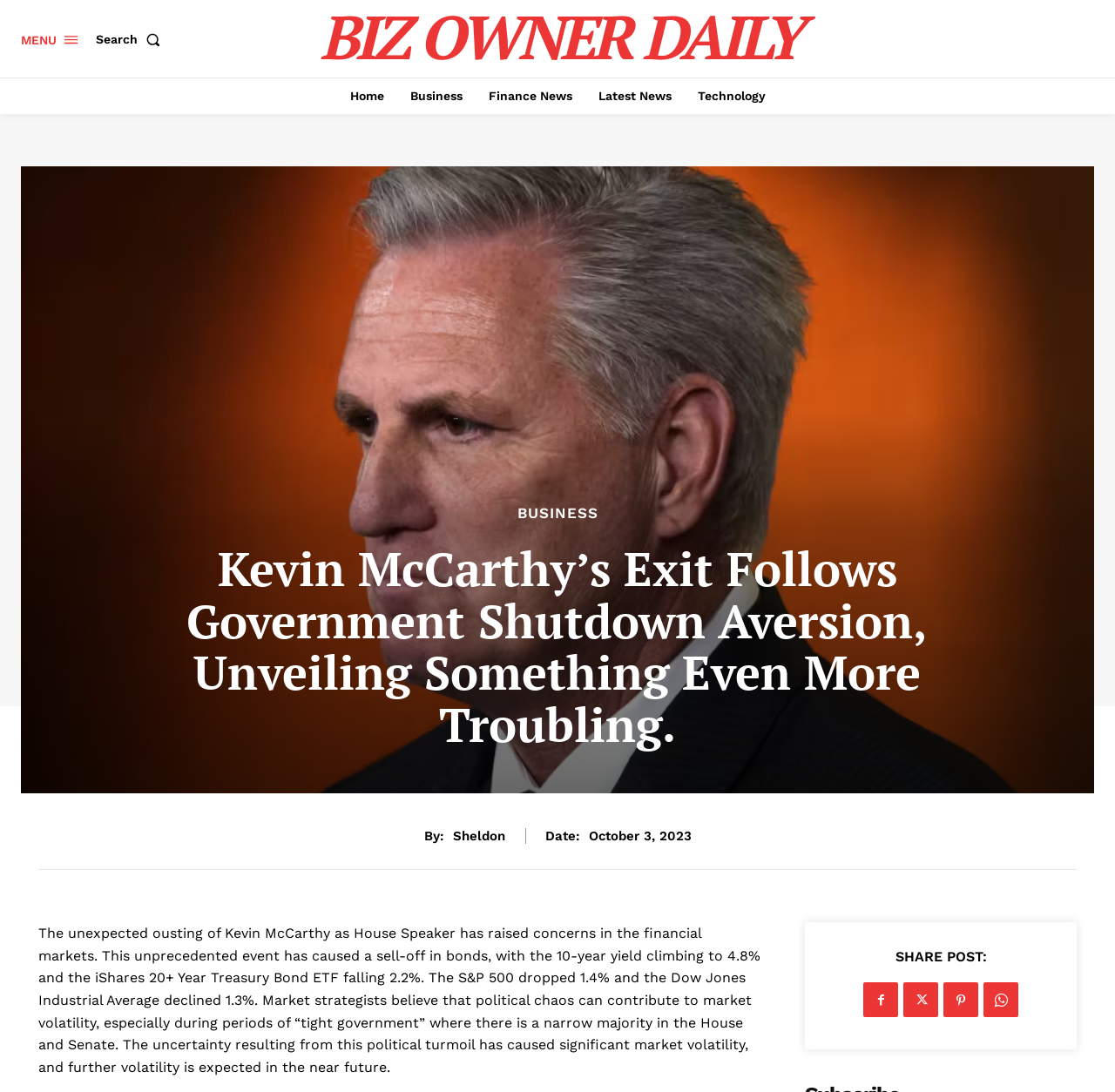Find the bounding box coordinates of the element's region that should be clicked in order to follow the given instruction: "Click the 'Search' button". The coordinates should consist of four float numbers between 0 and 1, i.e., [left, top, right, bottom].

[0.086, 0.019, 0.15, 0.053]